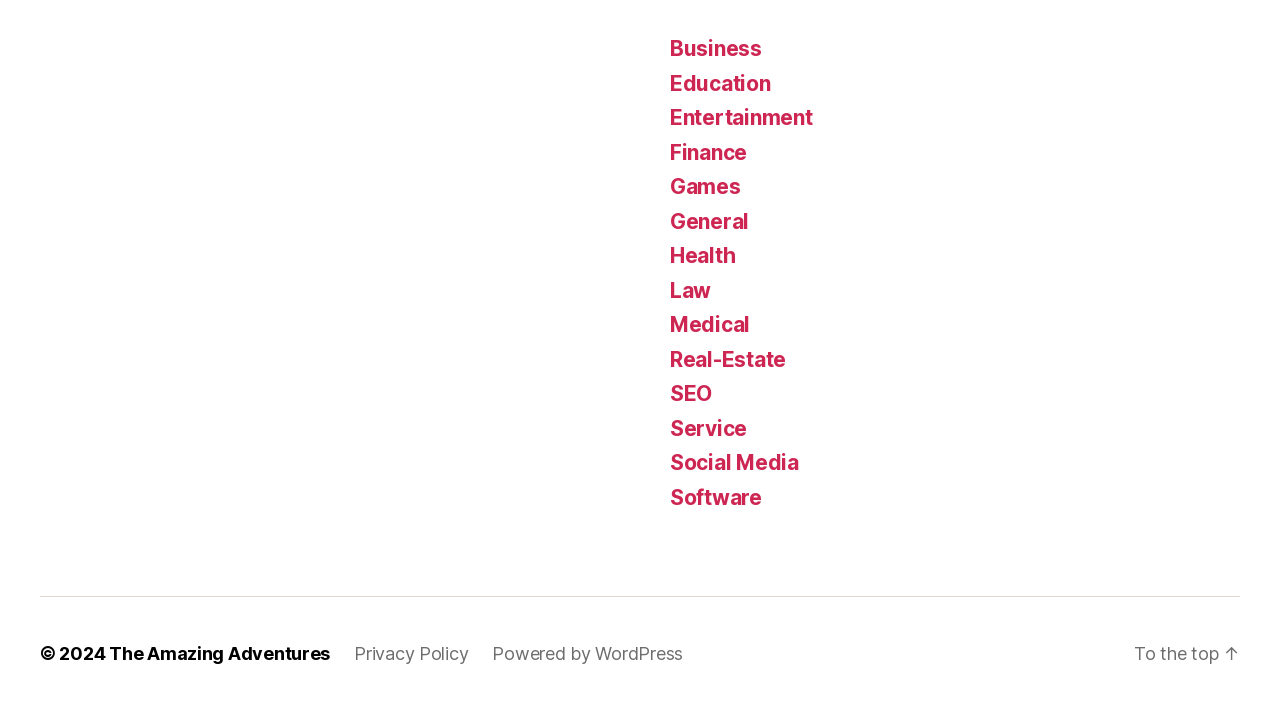Use a single word or phrase to answer the question: 
How many links are there in the navigation section?

14